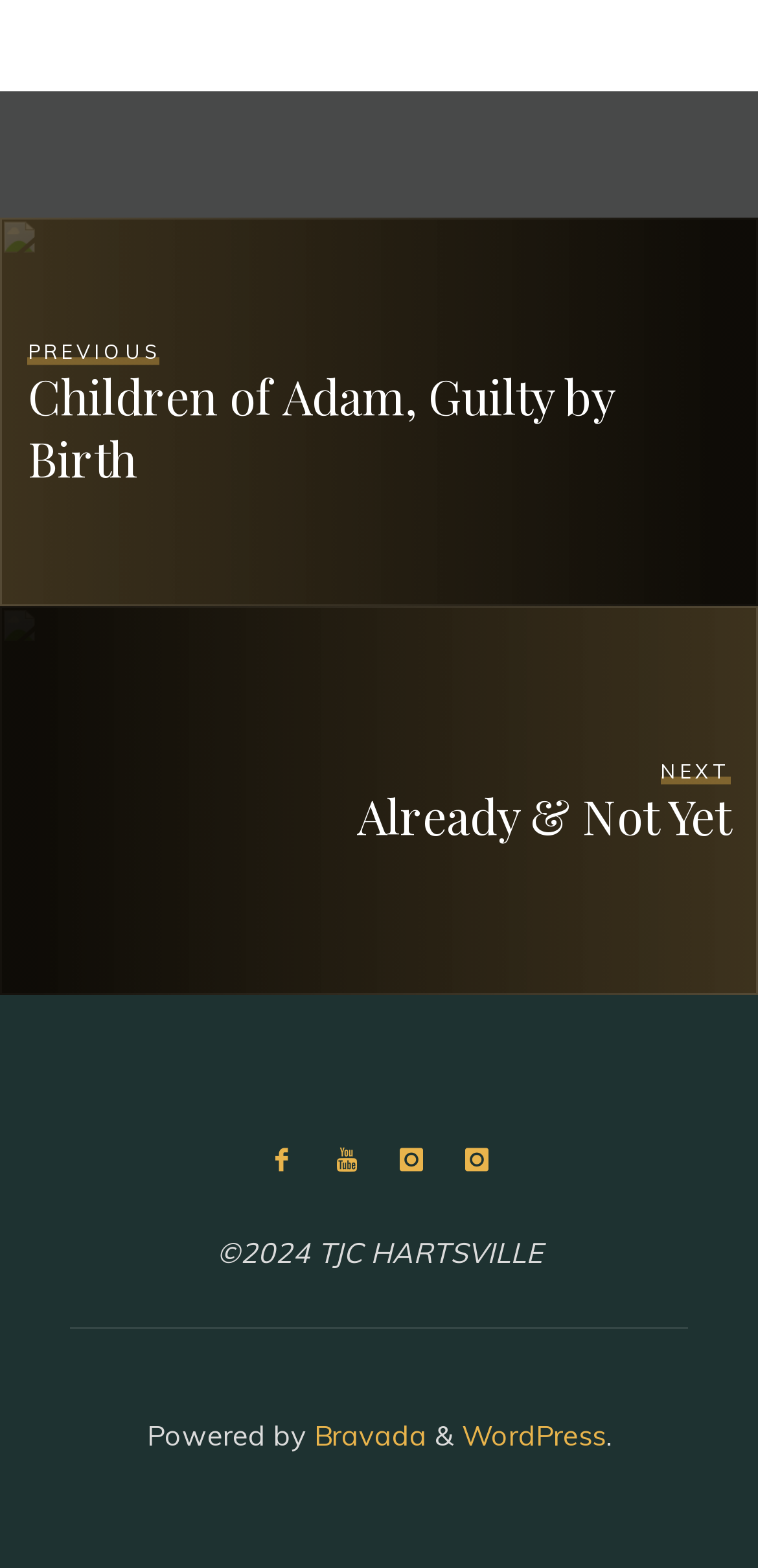Determine the bounding box coordinates for the region that must be clicked to execute the following instruction: "go to next page".

[0.471, 0.479, 0.963, 0.541]